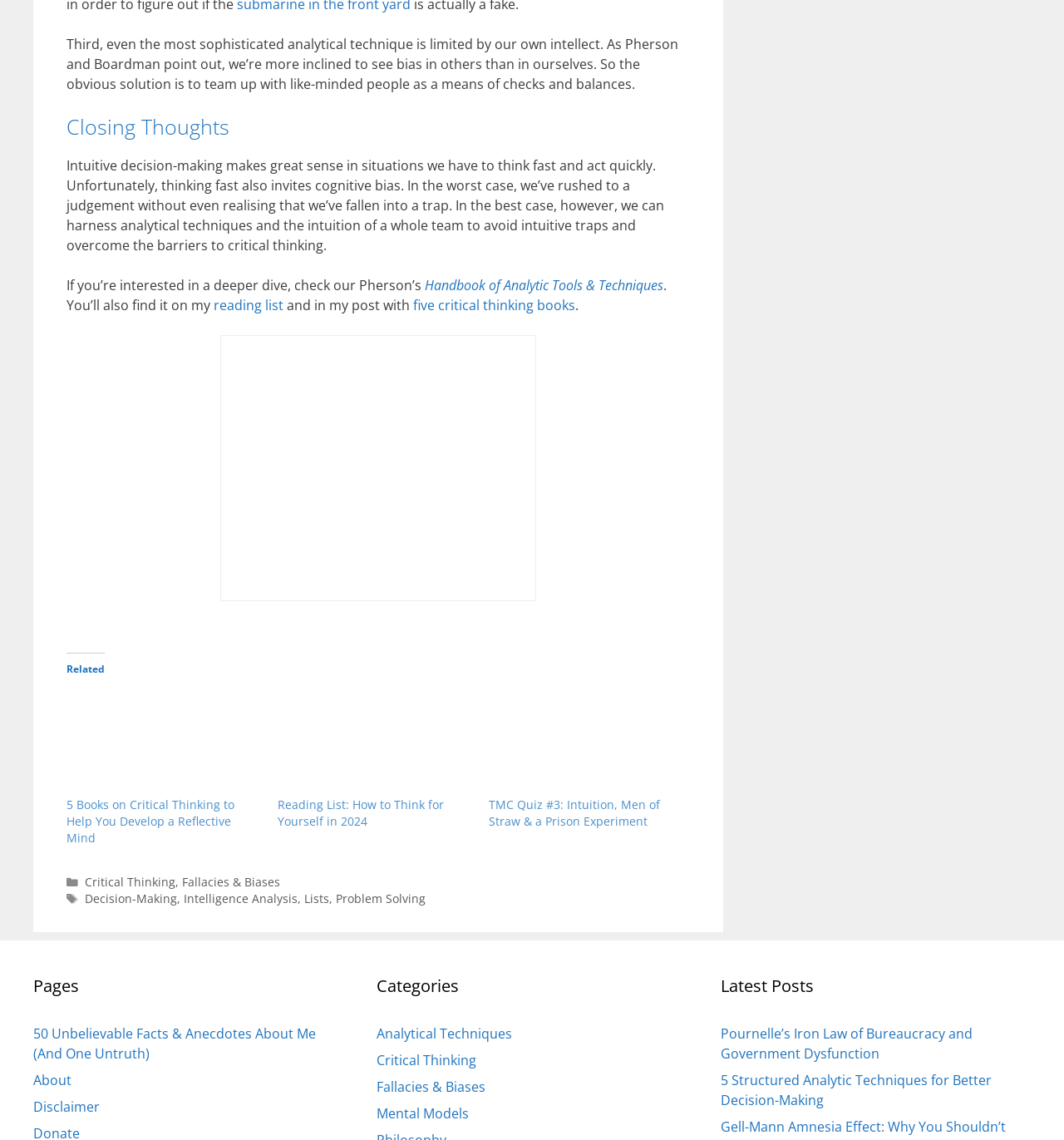Identify the bounding box coordinates of the region that should be clicked to execute the following instruction: "Check the 'Handbook of Analytic Tools & Techniques'".

[0.399, 0.242, 0.623, 0.258]